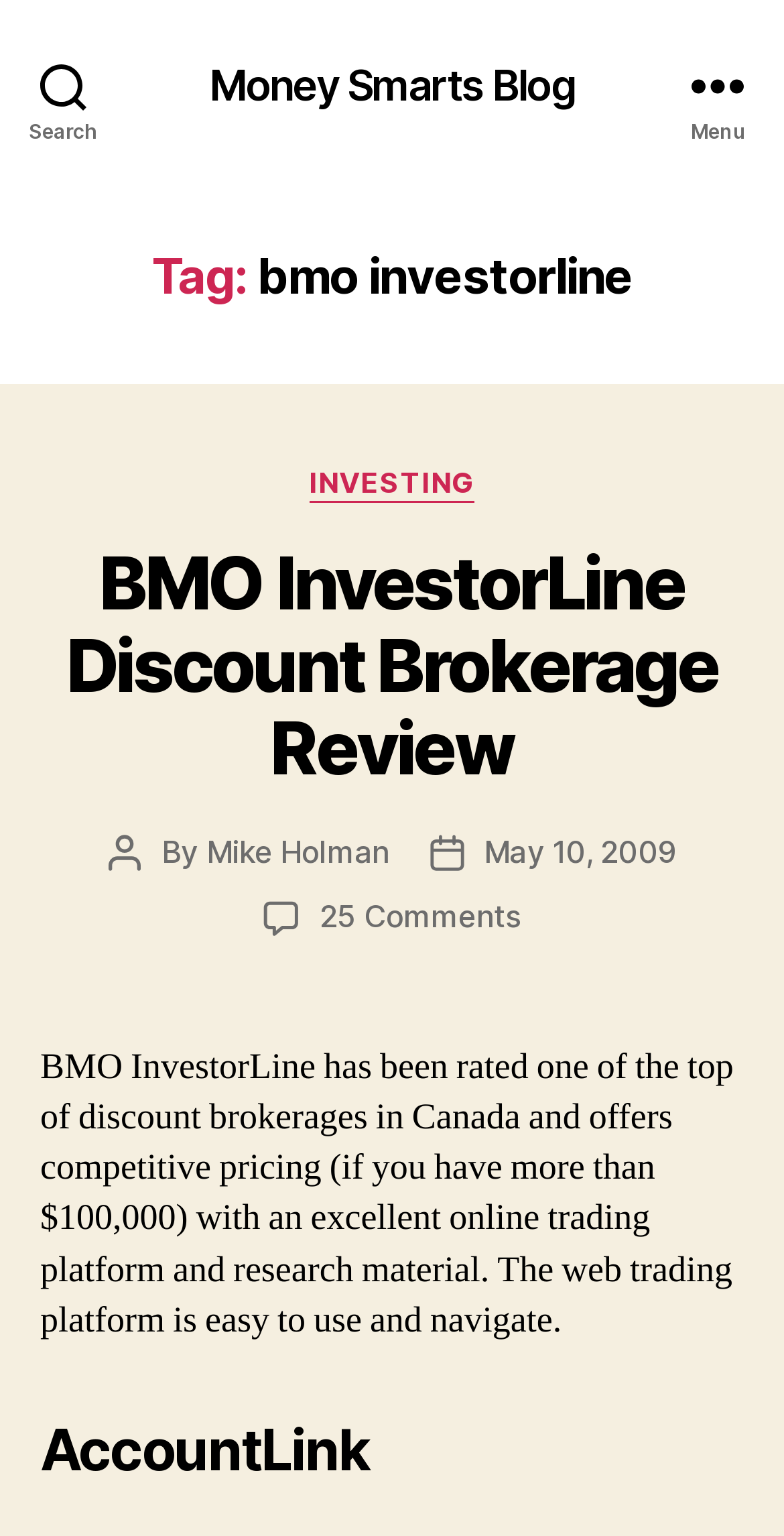What is the minimum amount required to get competitive pricing?
Using the image, elaborate on the answer with as much detail as possible.

I found the answer by reading the static text that says 'BMO InvestorLine has been rated one of the top of discount brokerages in Canada and offers competitive pricing (if you have more than $100,000) with an excellent online trading platform and research material.'